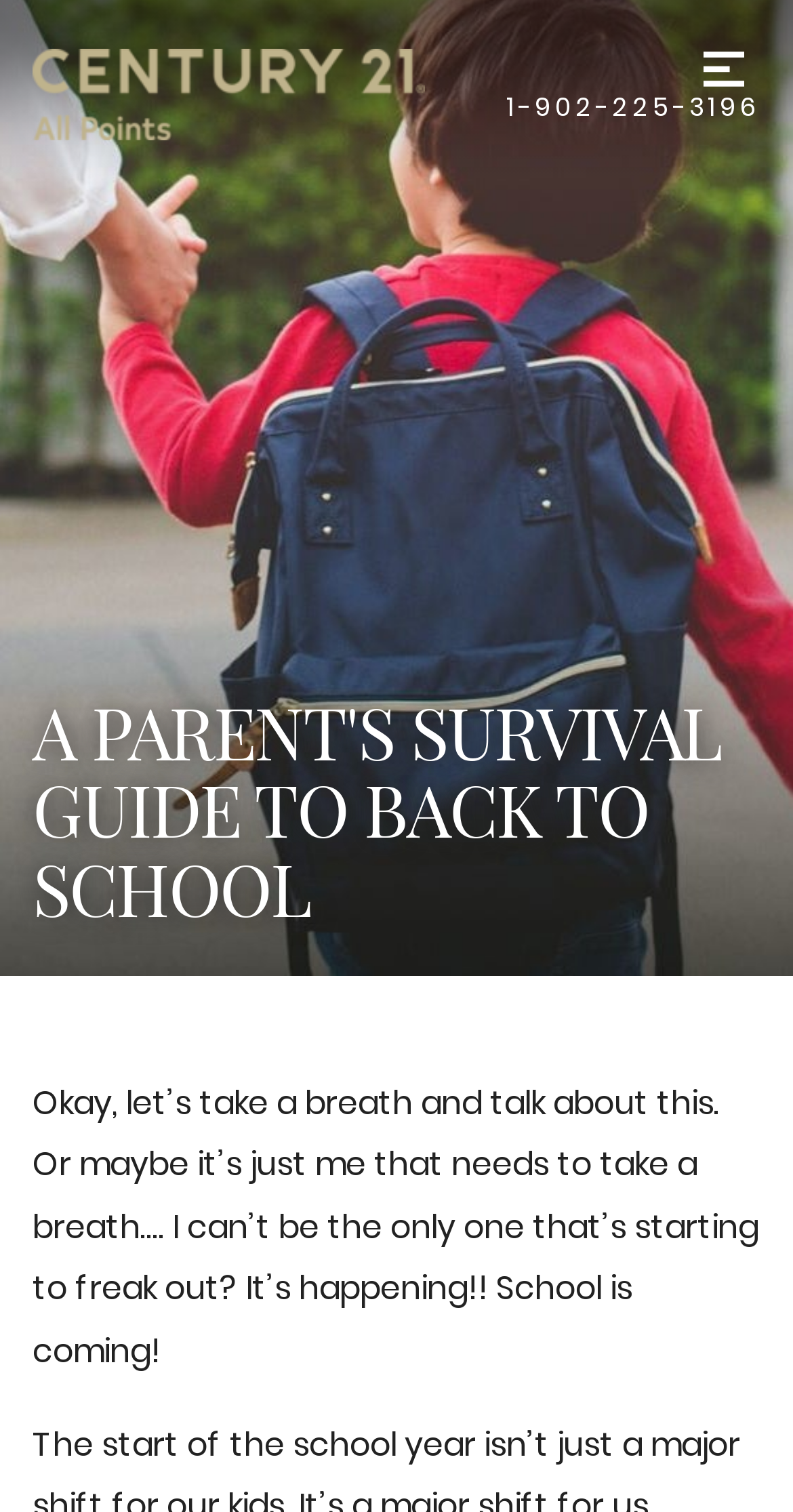What is the phone number on the webpage?
Answer the question with a single word or phrase, referring to the image.

1-902-225-3196